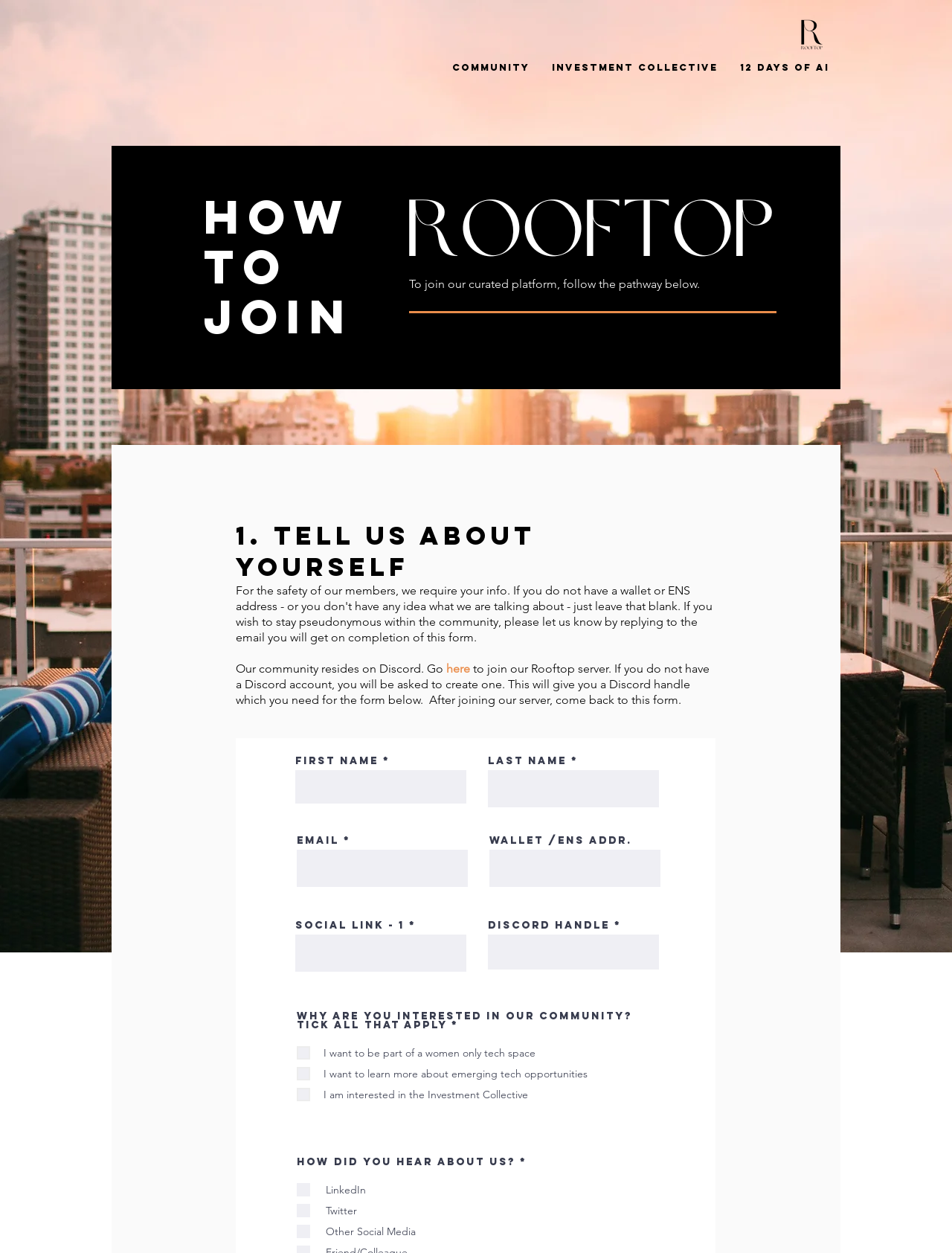Give a succinct answer to this question in a single word or phrase: 
What is the purpose of this webpage?

Join a community